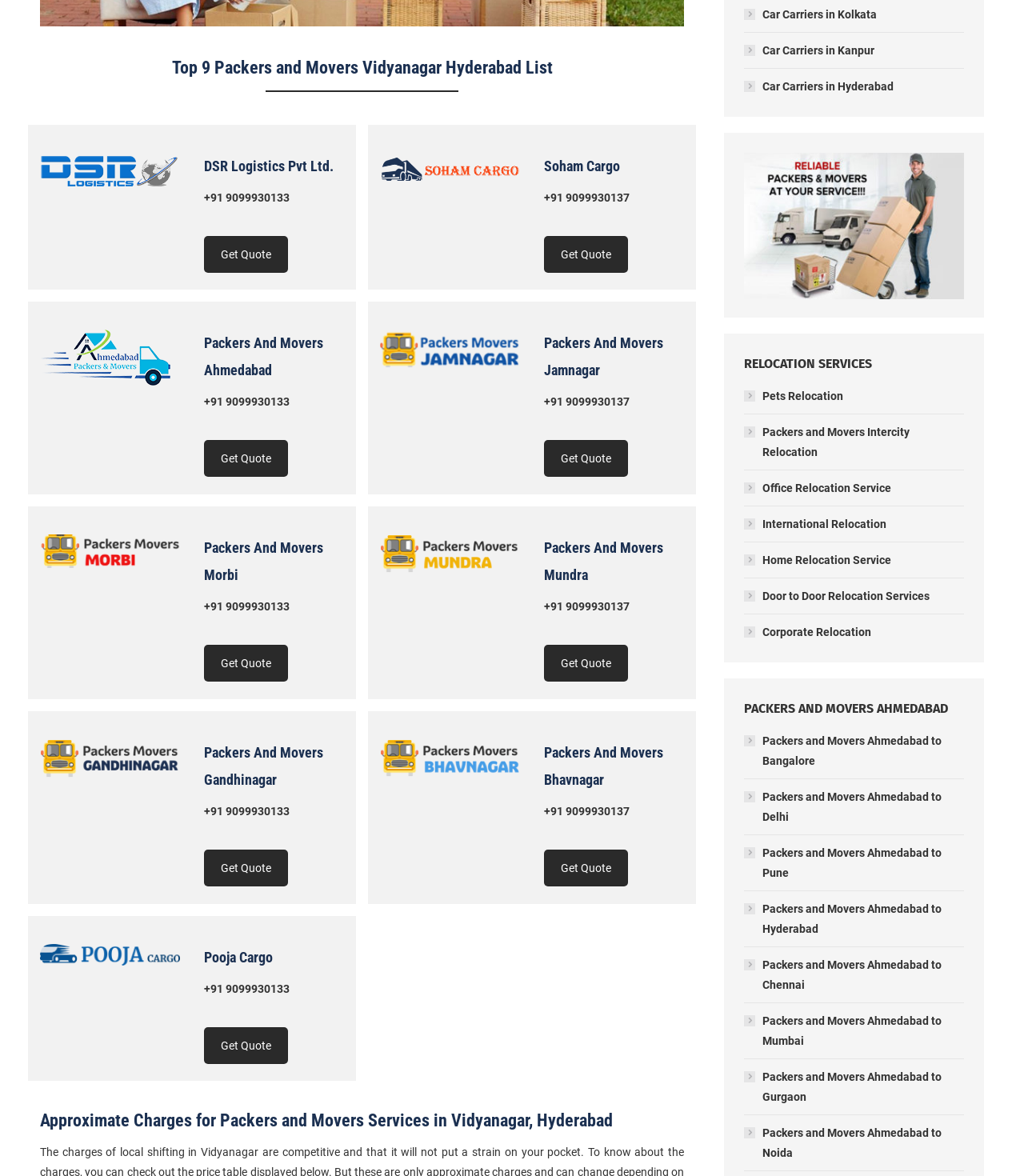Using the information in the image, give a comprehensive answer to the question: 
What is the name of the last packer and mover listed?

The last packer and mover listed is Pooja Cargo, which can be found in the heading element with the text 'Pooja Cargo' and a link with the same text.